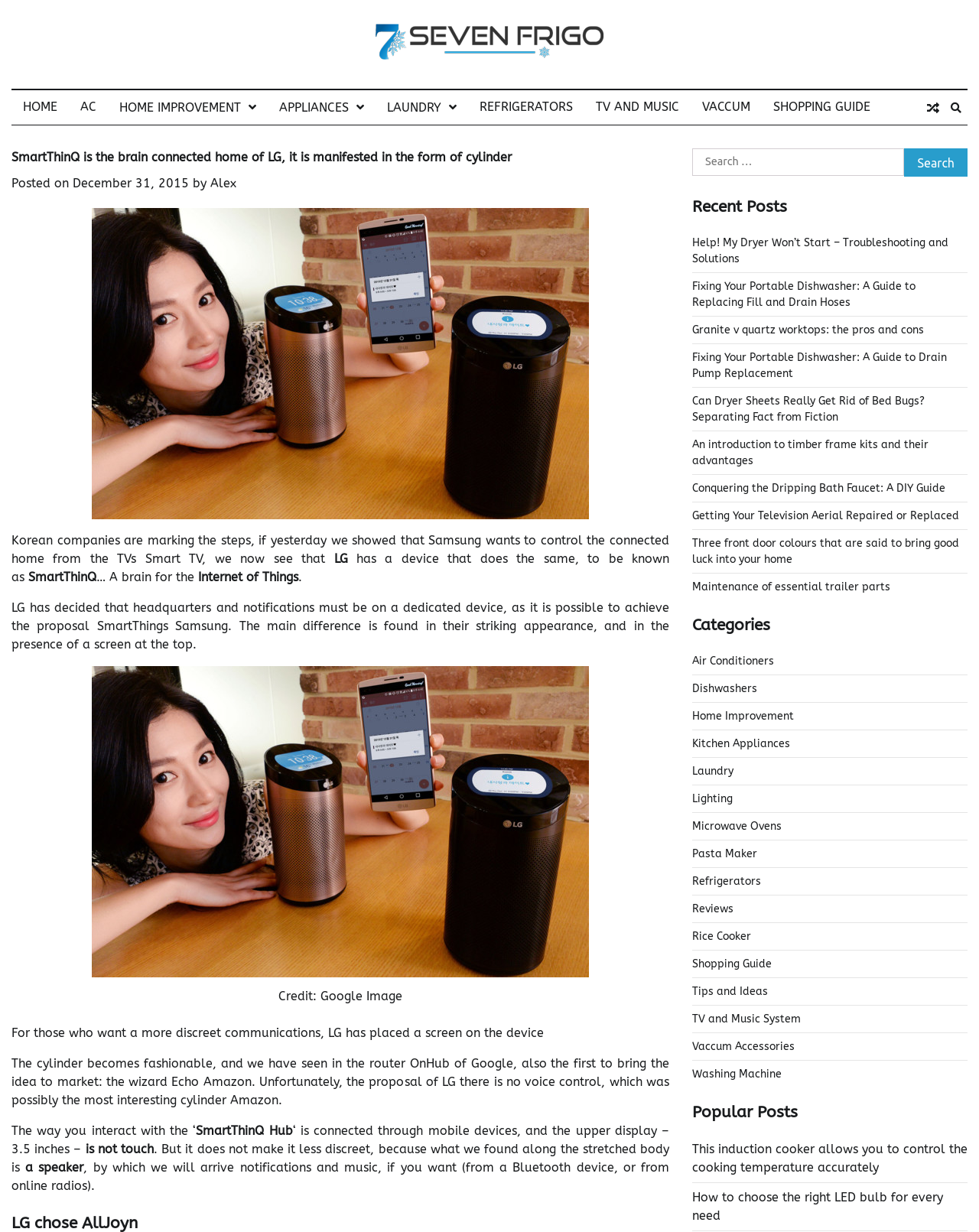Determine the bounding box coordinates of the element that should be clicked to execute the following command: "Search for something".

[0.707, 0.12, 0.988, 0.144]